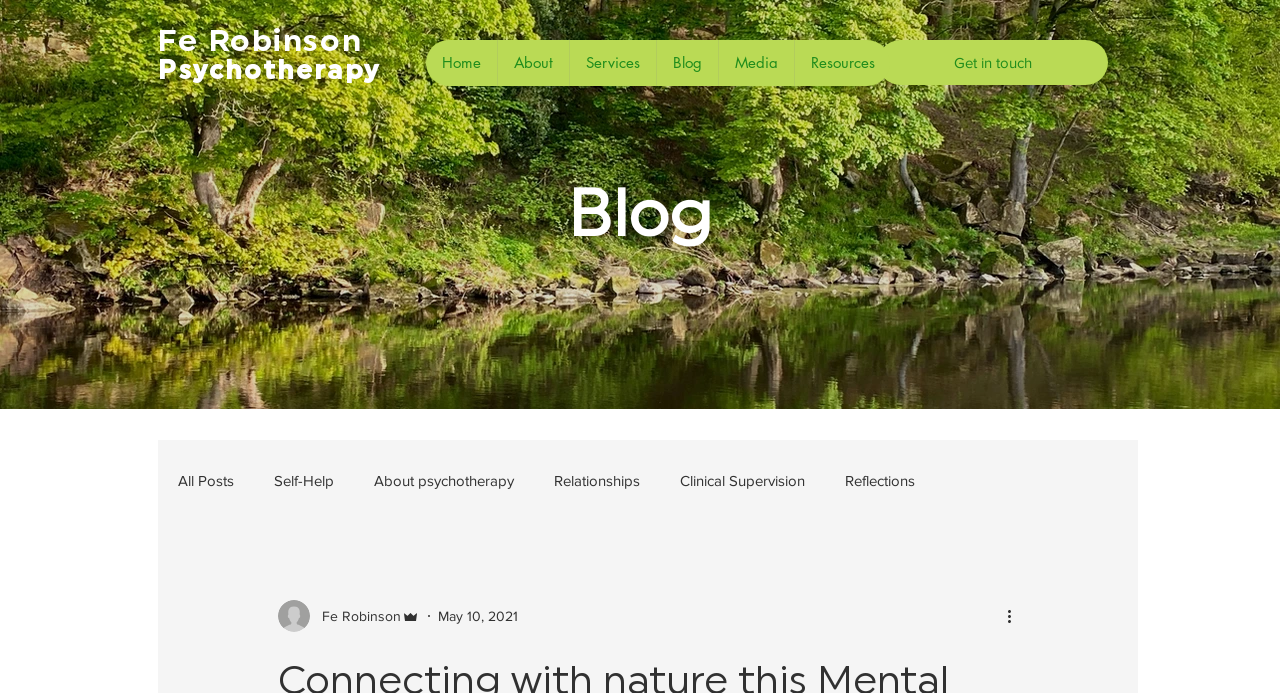What is the theme of Mental Health Awareness Week 2021?
Answer the question with detailed information derived from the image.

Based on the webpage's meta description, the theme of Mental Health Awareness Week 2021 is Connecting with Nature, which suggests that the webpage is related to mental health and nature.